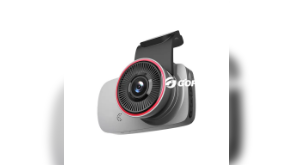Detail the scene shown in the image extensively.

The image showcases a sleek and modern wireless car air pump, a cutting-edge device designed for convenience and efficiency. Featuring a compact design, it seamlessly integrates into a vehicle's aesthetics while providing functionality. The pump likely offers features such as fast inflation and user-friendly controls, making it an essential accessory for maintaining optimal tire pressure. Its advanced technology not only enhances performance but also emphasizes energy efficiency, appealing to a wide range of users, from everyday drivers to automotive enthusiasts. This product is part of Gaminol's innovative offerings, catering to various automobile-related needs.